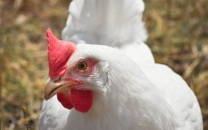Generate an in-depth description of the image you see.

The image features a close-up of a white chicken with a distinct red comb and wattles. The chicken's alert eyes and prominent facial features suggest a state of awareness, typical of poultry known for their curious nature. This depiction emphasizes the animal's role in agricultural settings, particularly in relation to discussions around food safety and health, especially concerning concerns such as bird flu, highlighted in recent news articles. As new findings about the pandemic potential of bird flu circulate, the image serves as a reminder of the importance of poultry farming and the need for careful monitoring during outbreaks.